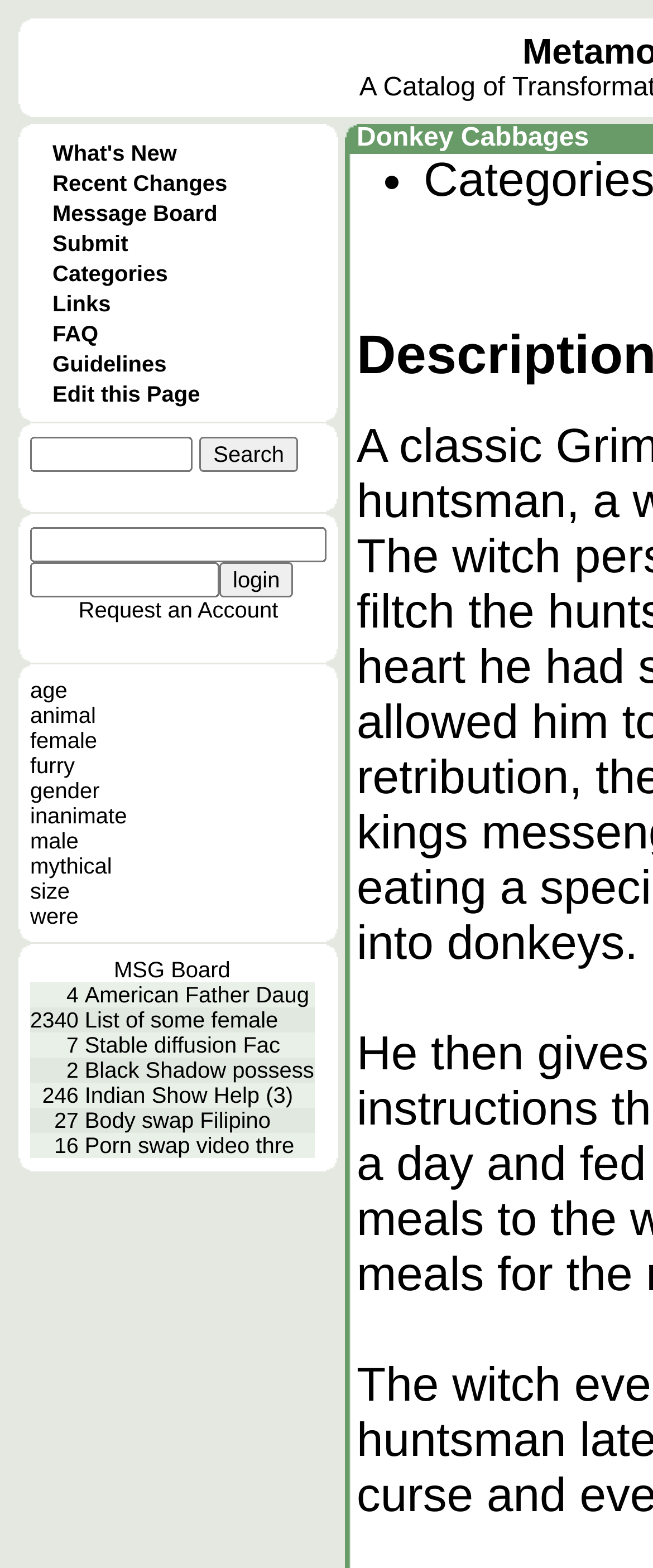Please find the bounding box coordinates of the element that you should click to achieve the following instruction: "Follow us on Facebook". The coordinates should be presented as four float numbers between 0 and 1: [left, top, right, bottom].

None